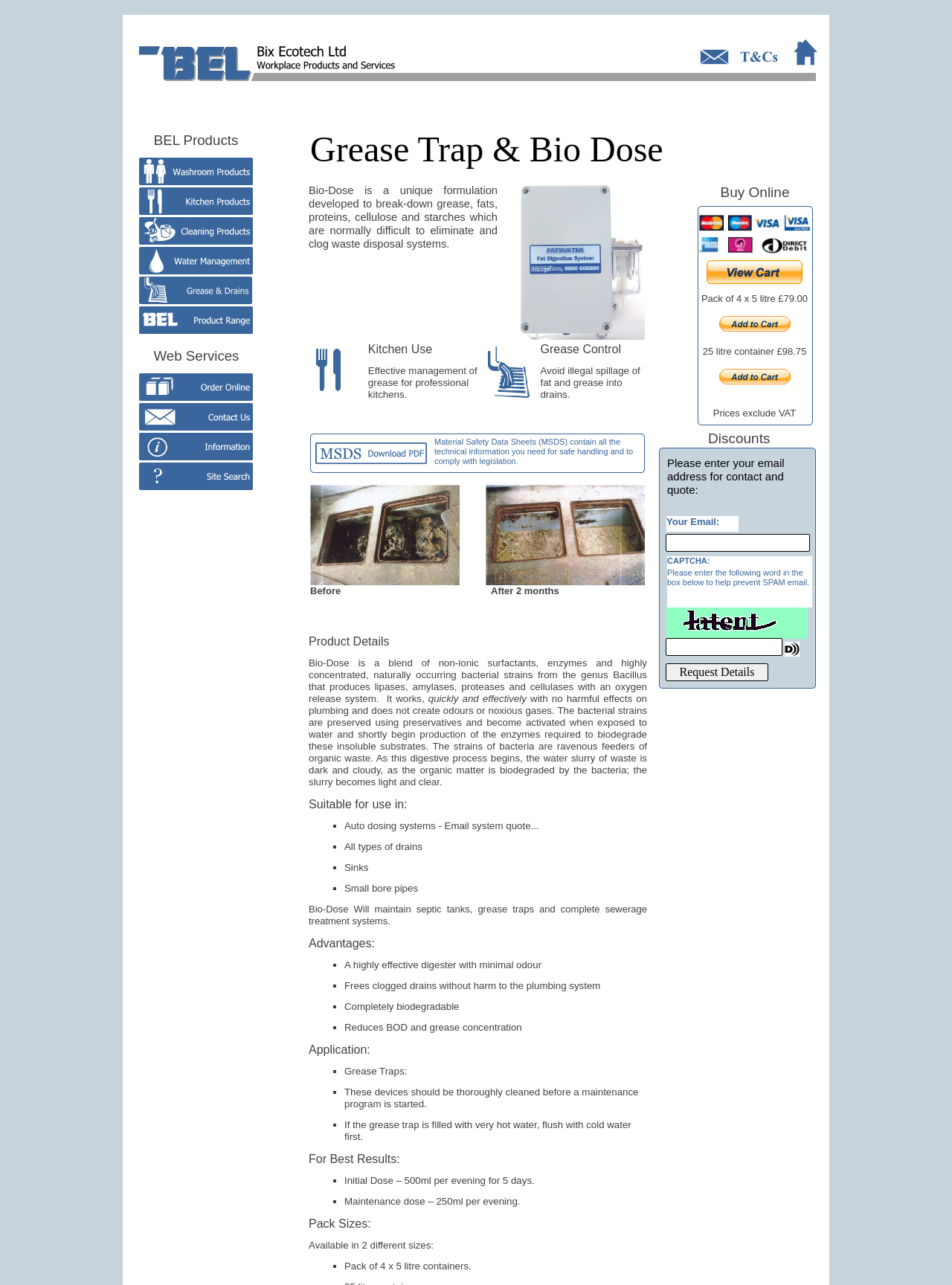What is the initial dose of Bio Dose?
Refer to the image and give a detailed response to the question.

According to the webpage, the initial dose of Bio Dose is 500ml per evening for 5 days, as mentioned in the StaticText element with ID 282.